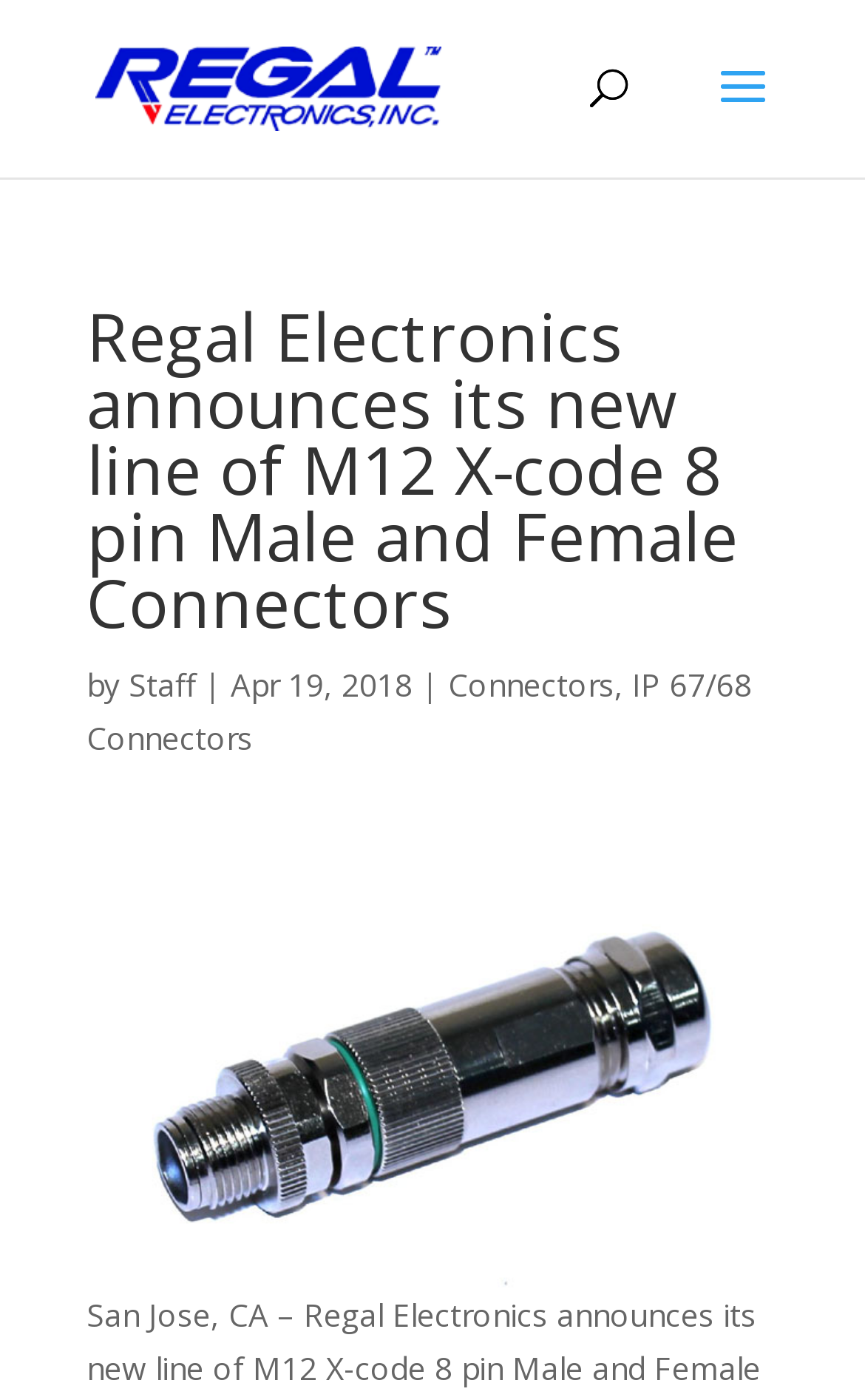Please provide a one-word or short phrase answer to the question:
When was the article published?

Apr 19, 2018